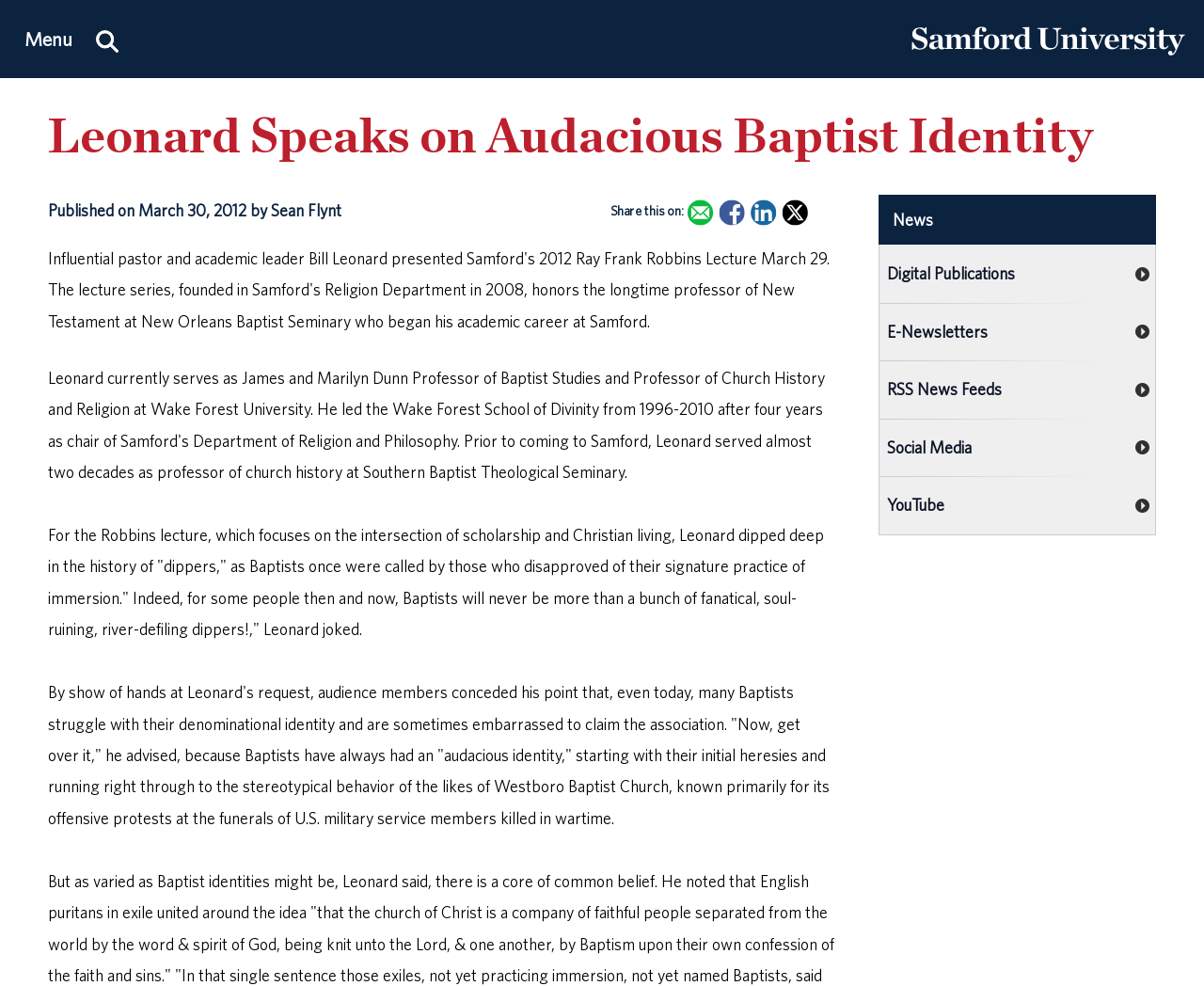Extract the bounding box coordinates for the HTML element that matches this description: "Social Media". The coordinates should be four float numbers between 0 and 1, i.e., [left, top, right, bottom].

[0.731, 0.424, 0.959, 0.483]